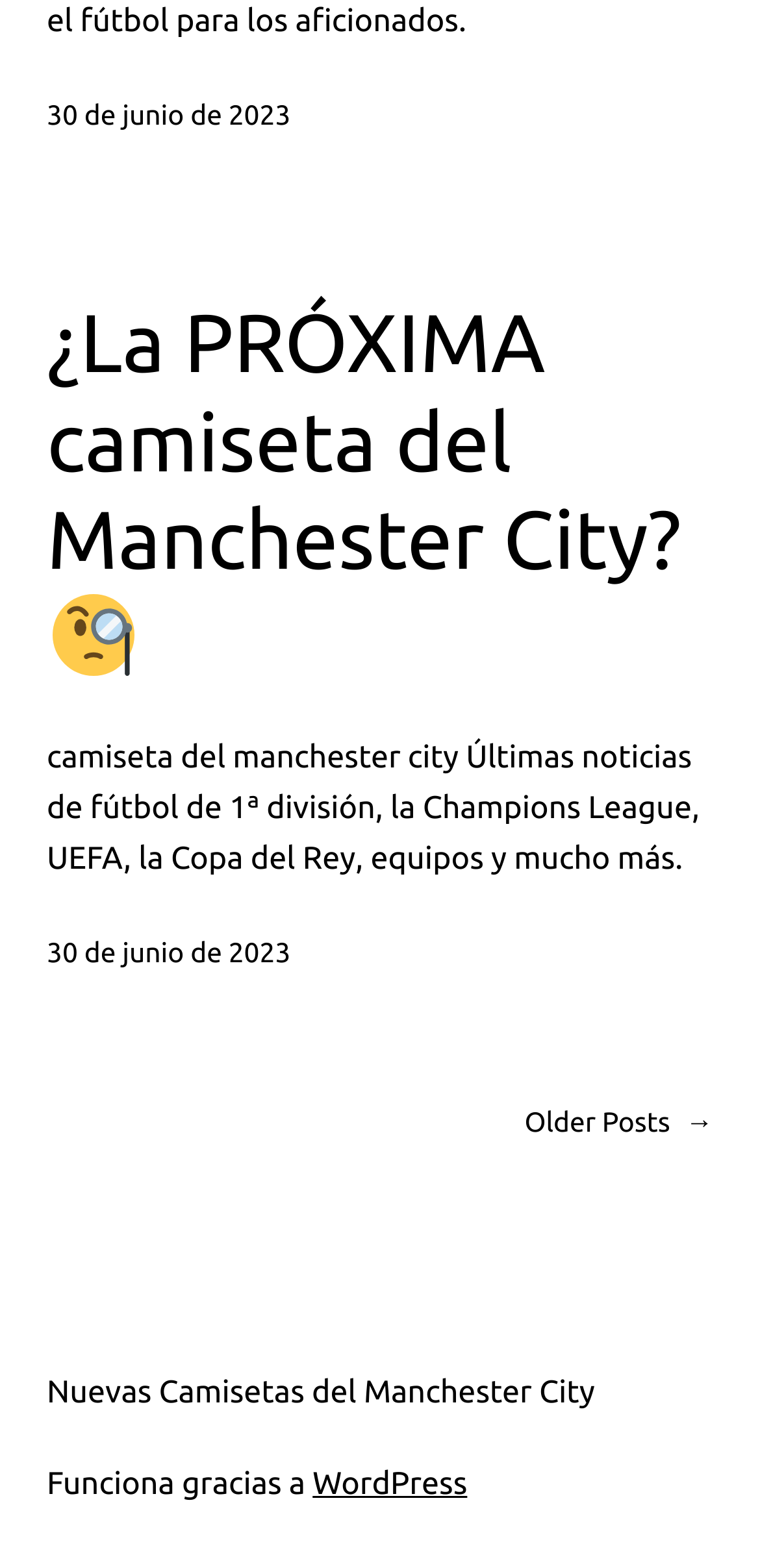What is the date mentioned in the webpage? Please answer the question using a single word or phrase based on the image.

30 de junio de 2023